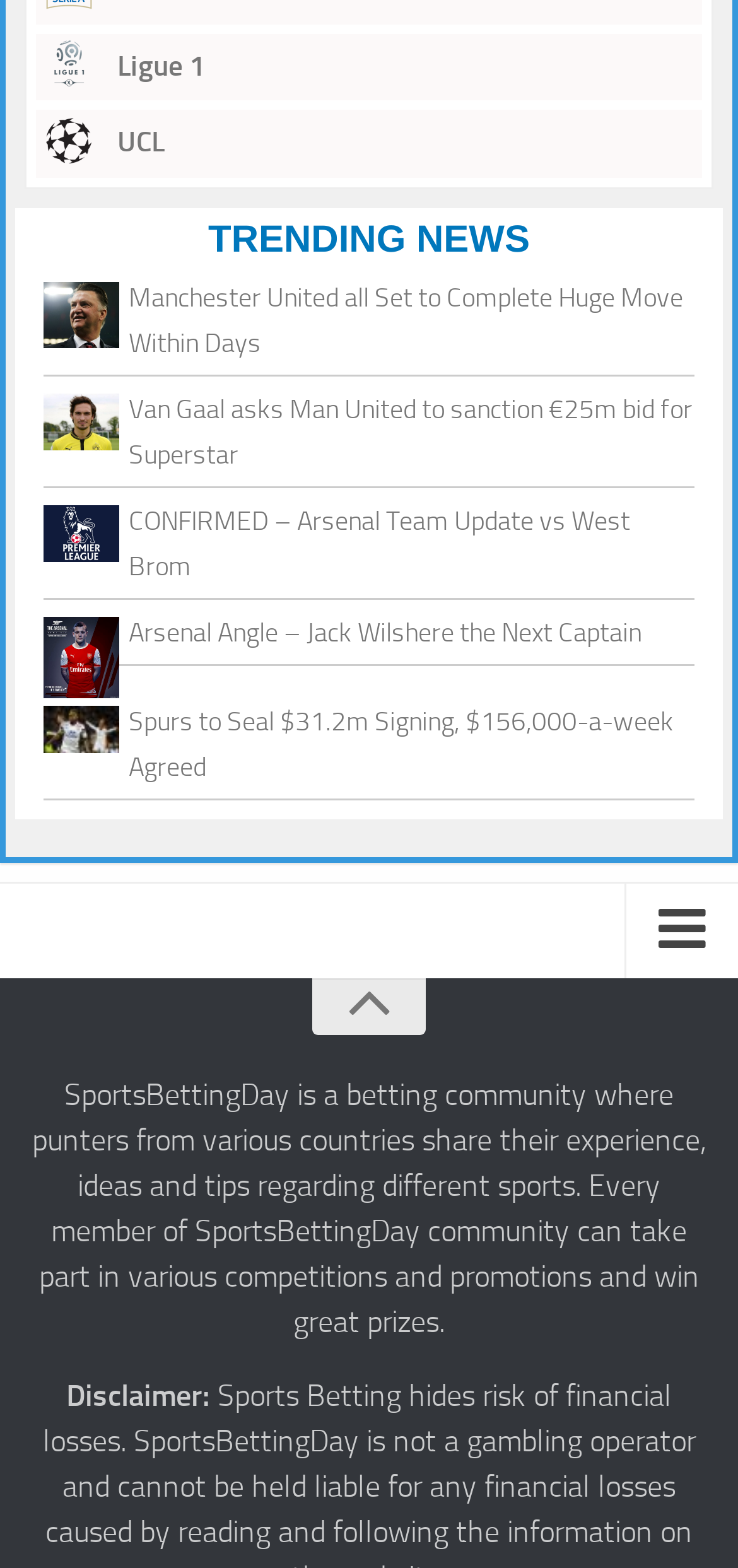Refer to the element description Terms and Conditions and identify the corresponding bounding box in the screenshot. Format the coordinates as (top-left x, top-left y, bottom-right x, bottom-right y) with values in the range of 0 to 1.

[0.0, 0.802, 1.0, 0.847]